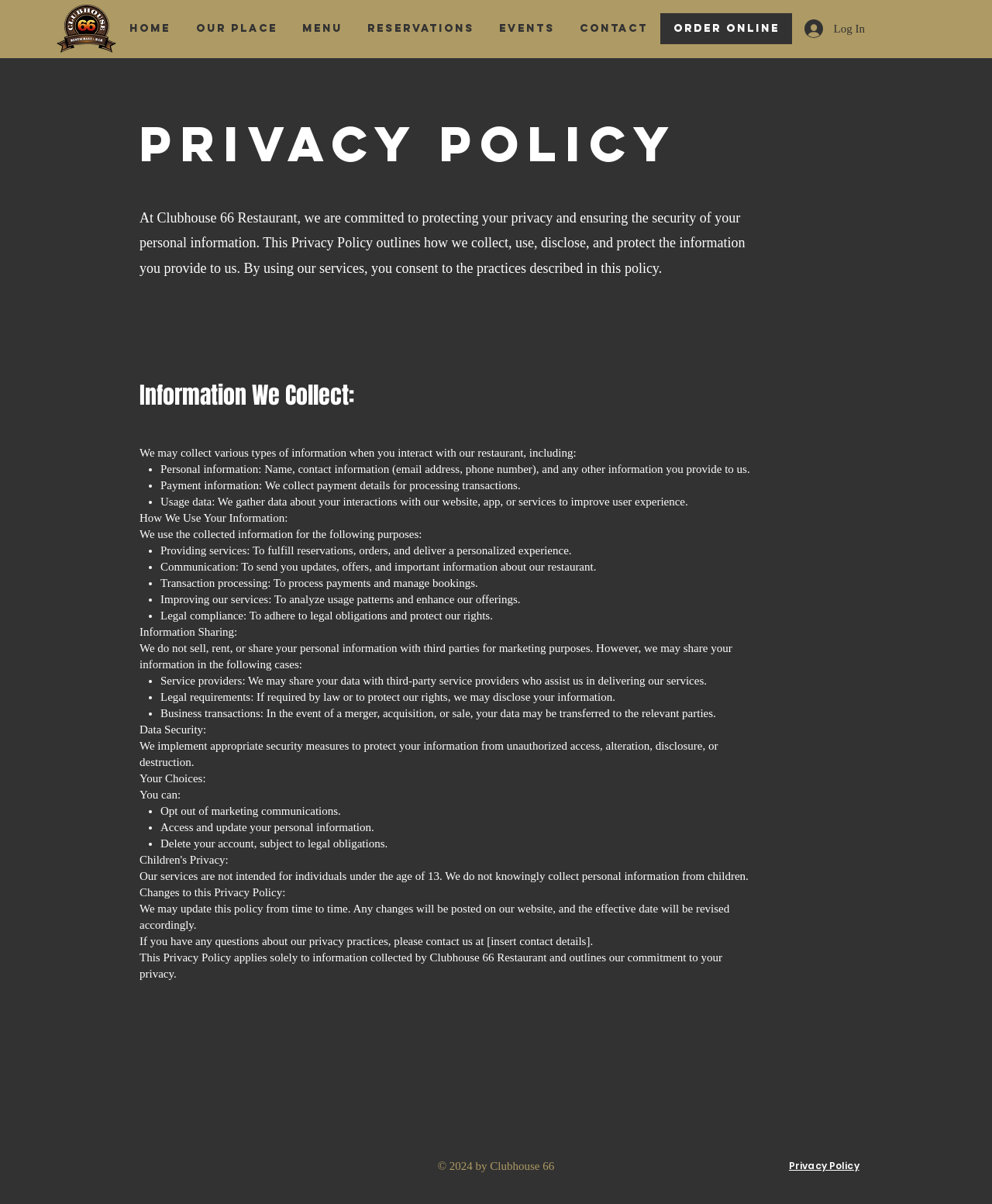Predict the bounding box coordinates for the UI element described as: "Privacy Policy". The coordinates should be four float numbers between 0 and 1, presented as [left, top, right, bottom].

[0.795, 0.963, 0.866, 0.974]